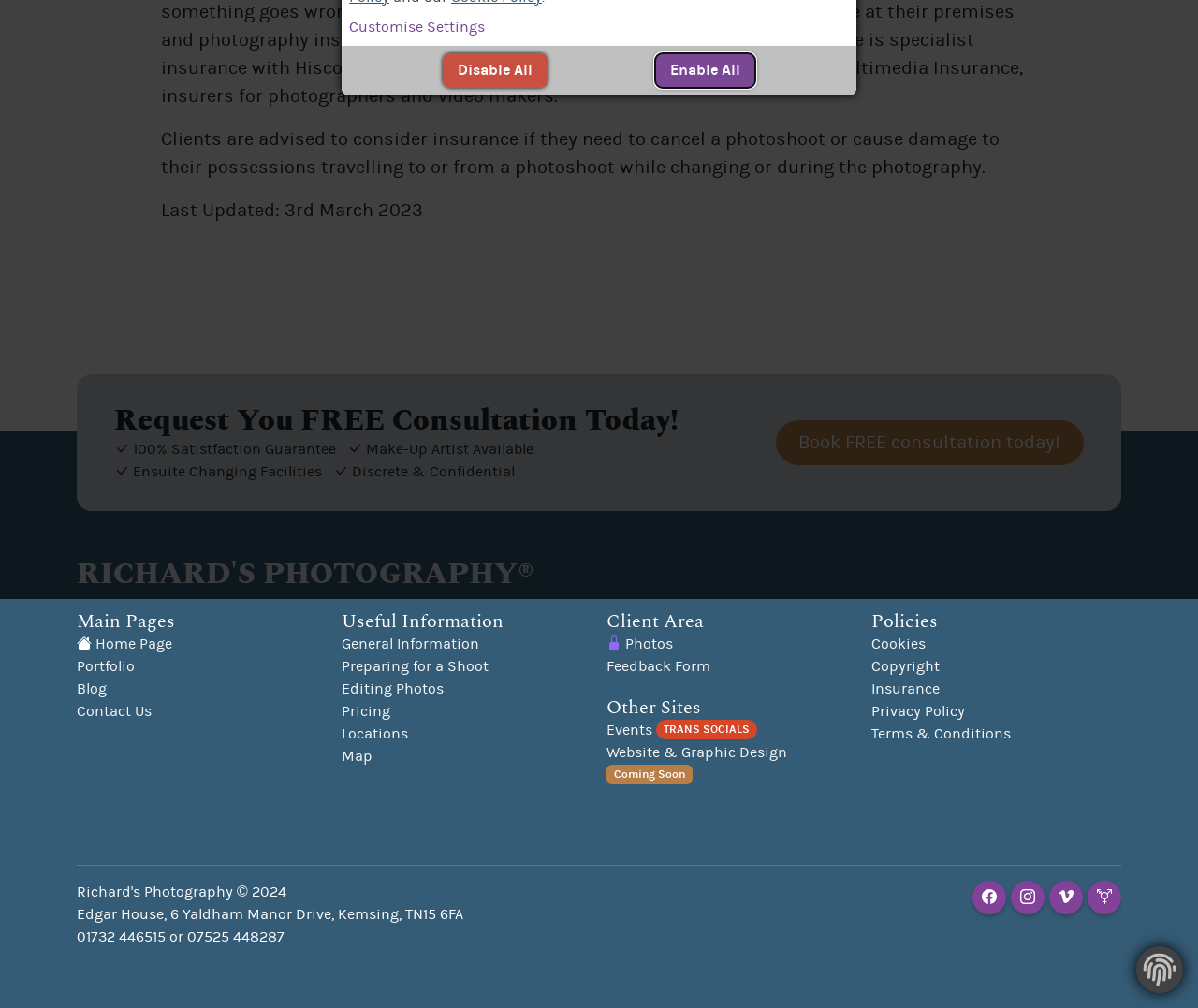Based on the element description Bangor University, identify the bounding box of the UI element in the given webpage screenshot. The coordinates should be in the format (top-left x, top-left y, bottom-right x, bottom-right y) and must be between 0 and 1.

None